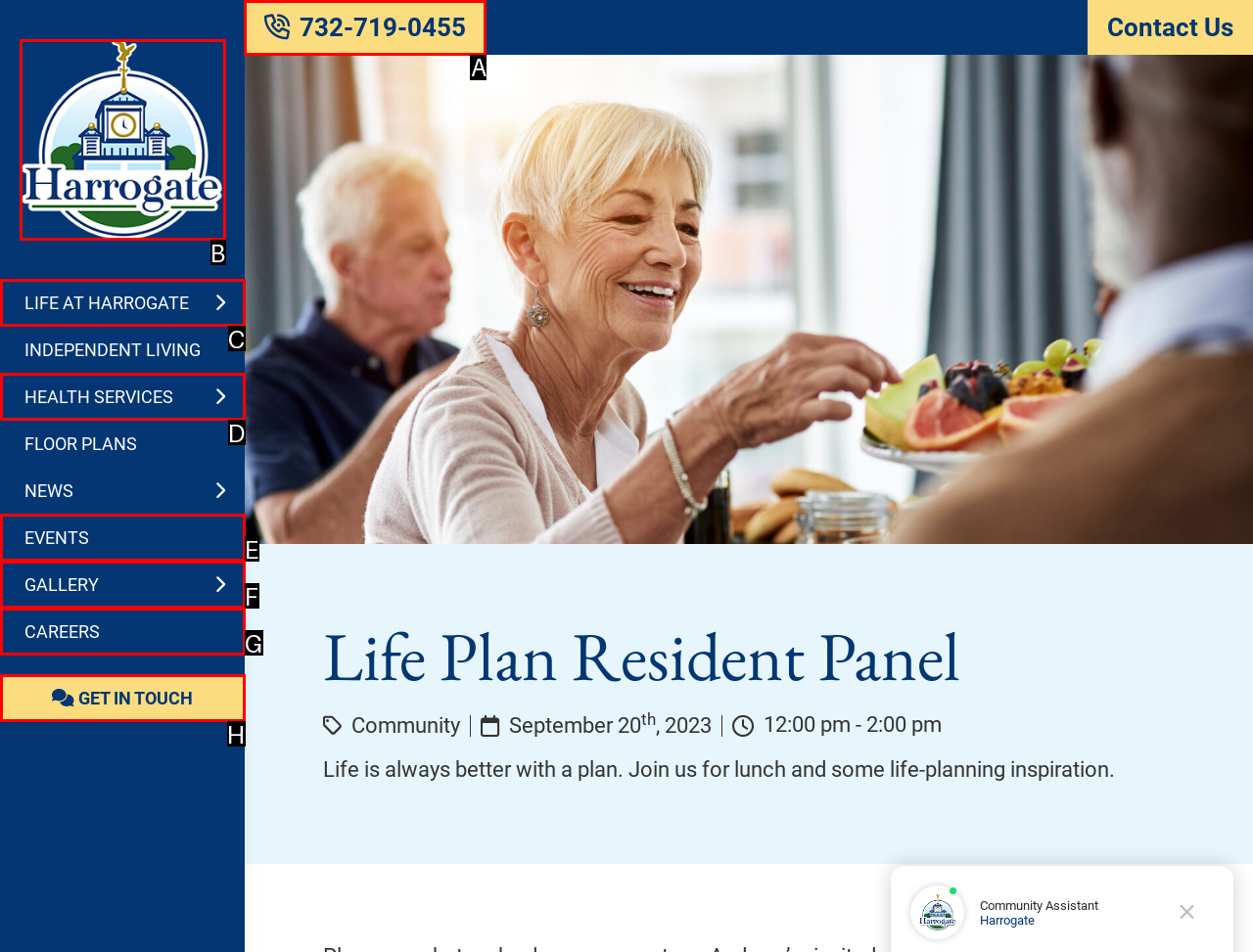Point out the HTML element I should click to achieve the following: visit blog page Reply with the letter of the selected element.

None